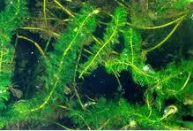Refer to the image and provide an in-depth answer to the question:
What is the role of native aquatic flora?

According to the caption, native aquatic flora plays a crucial role in maintaining the ecological balance of the water body, supporting both water quality and recreational activities.